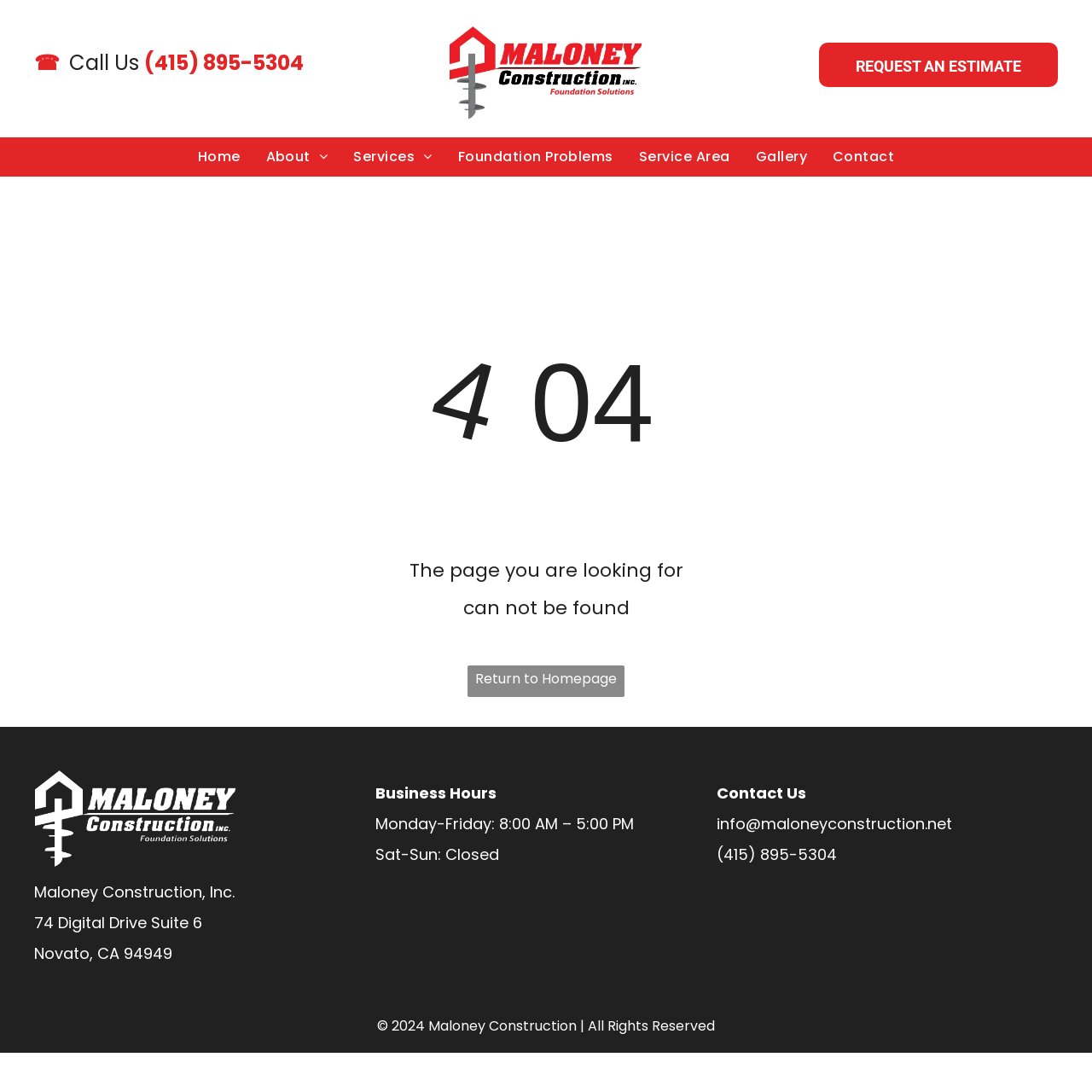What is the phone number to call?
Using the information from the image, provide a comprehensive answer to the question.

I found the phone number by looking at the top right corner of the webpage, where it says 'Call Us' and '(415) 895-5304' next to it.